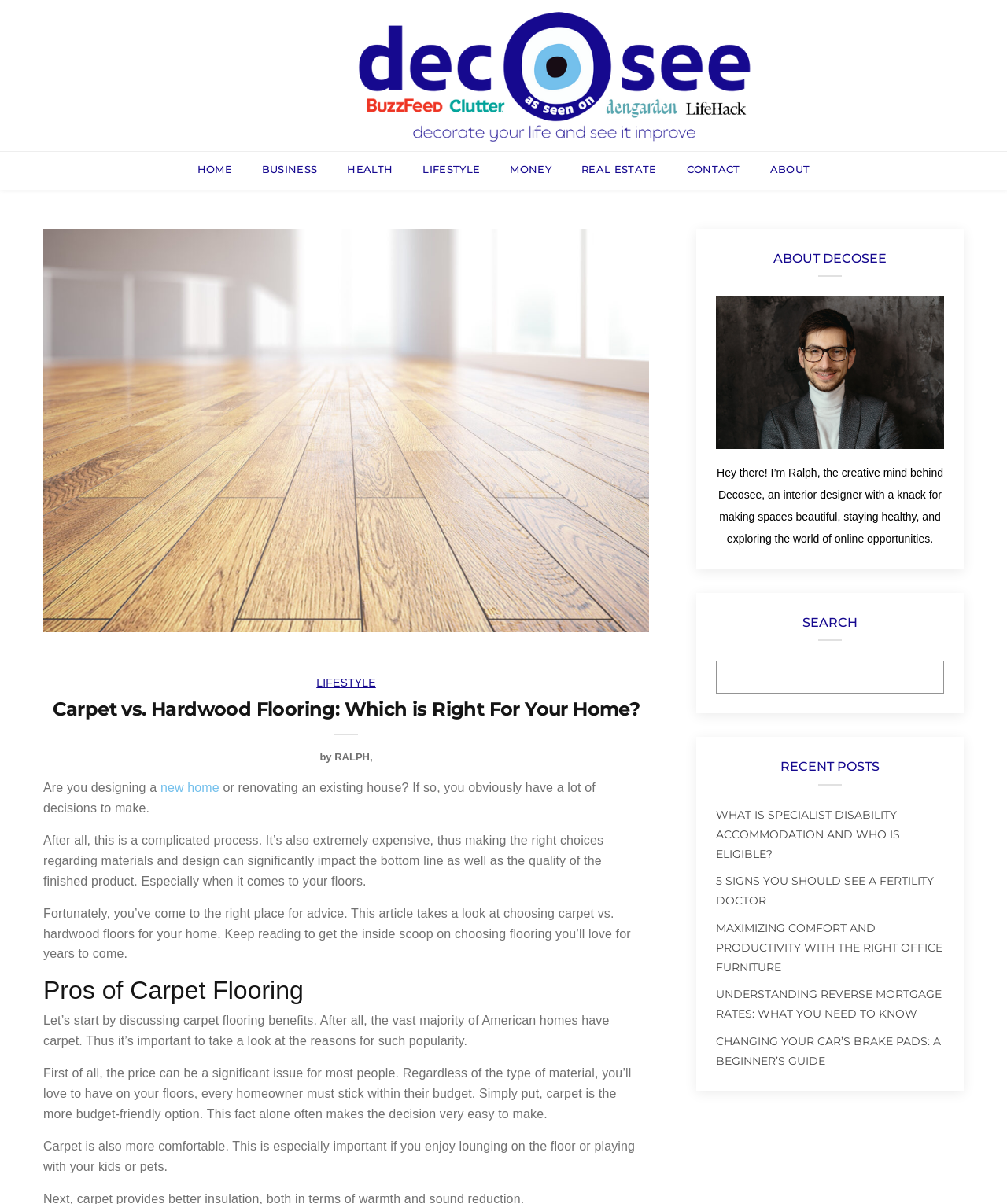Based on the image, provide a detailed response to the question:
What is the purpose of the search bar?

I determined the purpose of the search bar by looking at its location and the text 'Search' next to it, which suggests that it is a search function for the website.